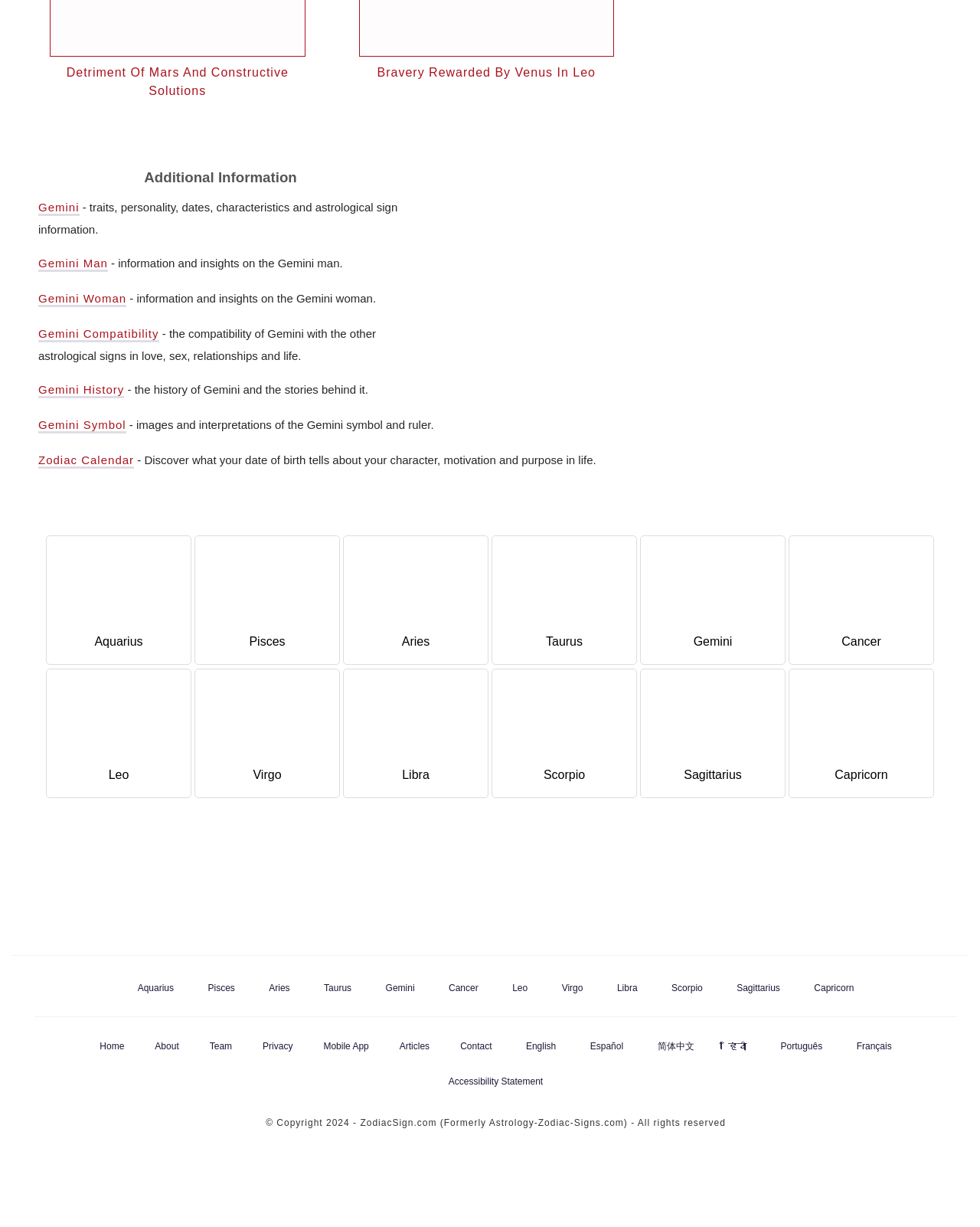Please find the bounding box coordinates of the element's region to be clicked to carry out this instruction: "Select English language".

[0.529, 0.845, 0.575, 0.86]